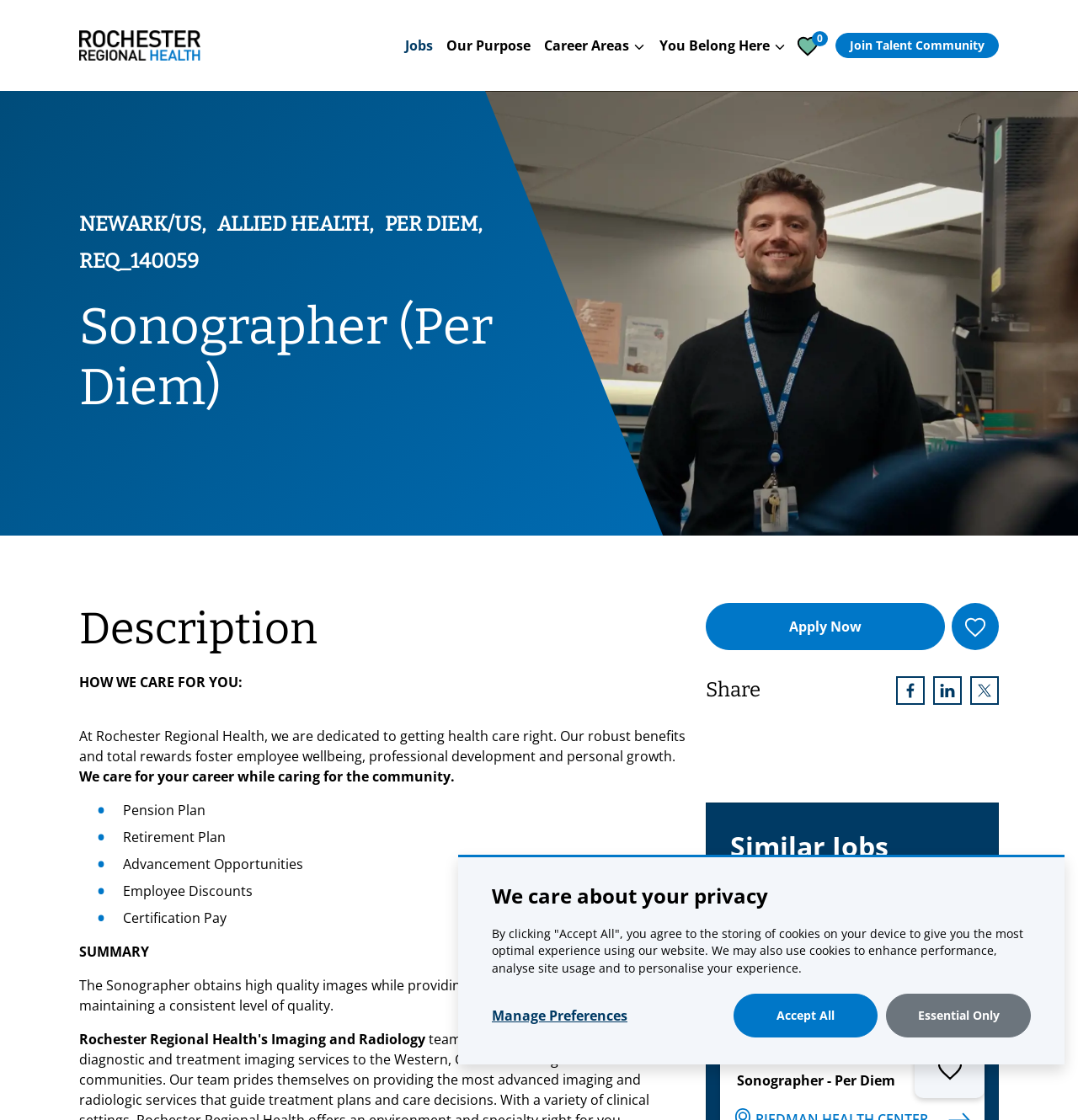Identify the bounding box coordinates of the element to click to follow this instruction: 'Click the 'You Belong Here' button'. Ensure the coordinates are four float values between 0 and 1, provided as [left, top, right, bottom].

[0.605, 0.026, 0.736, 0.056]